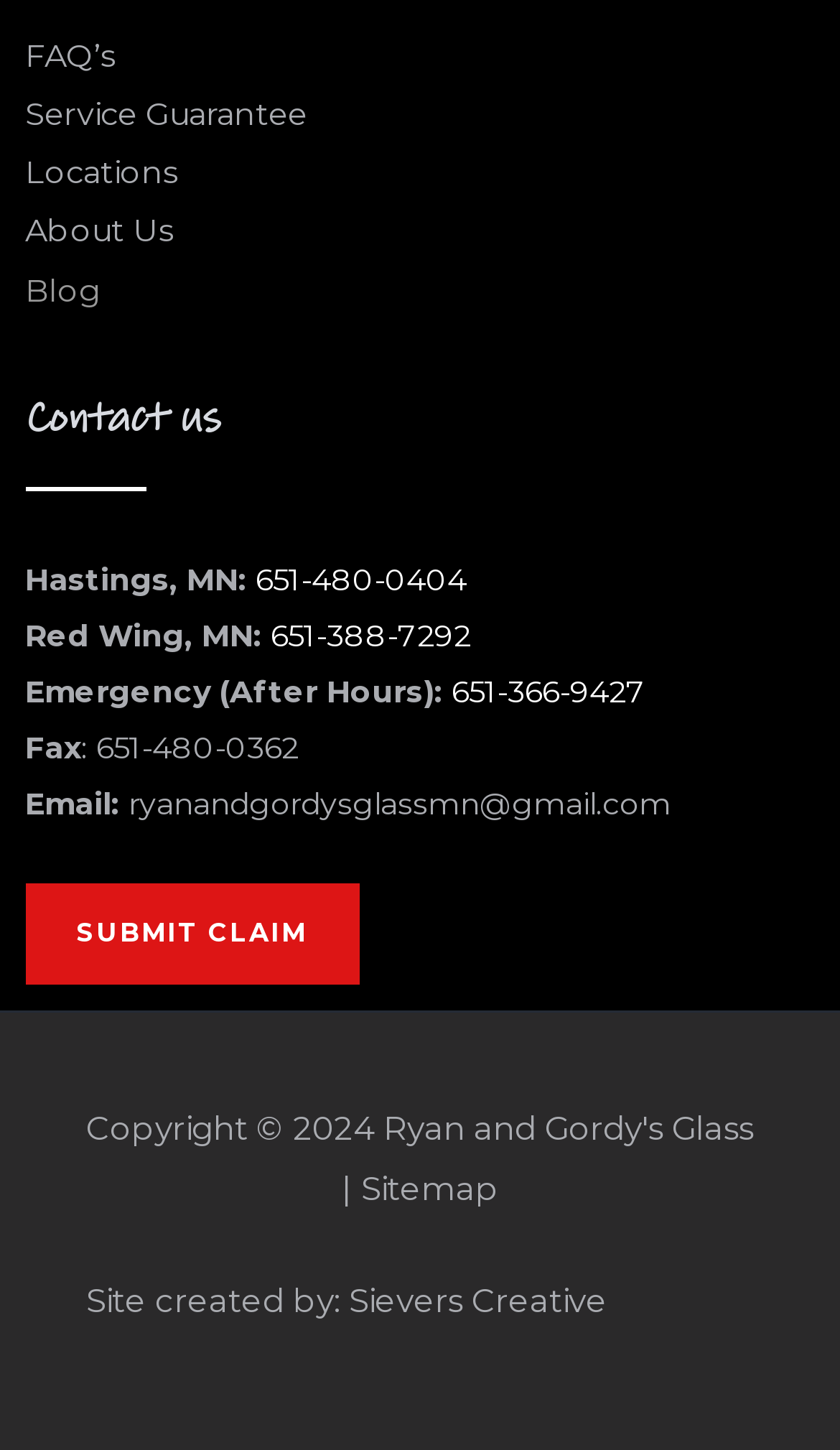Provide a single word or phrase answer to the question: 
What are the locations listed on the webpage?

Hastings, MN and Red Wing, MN